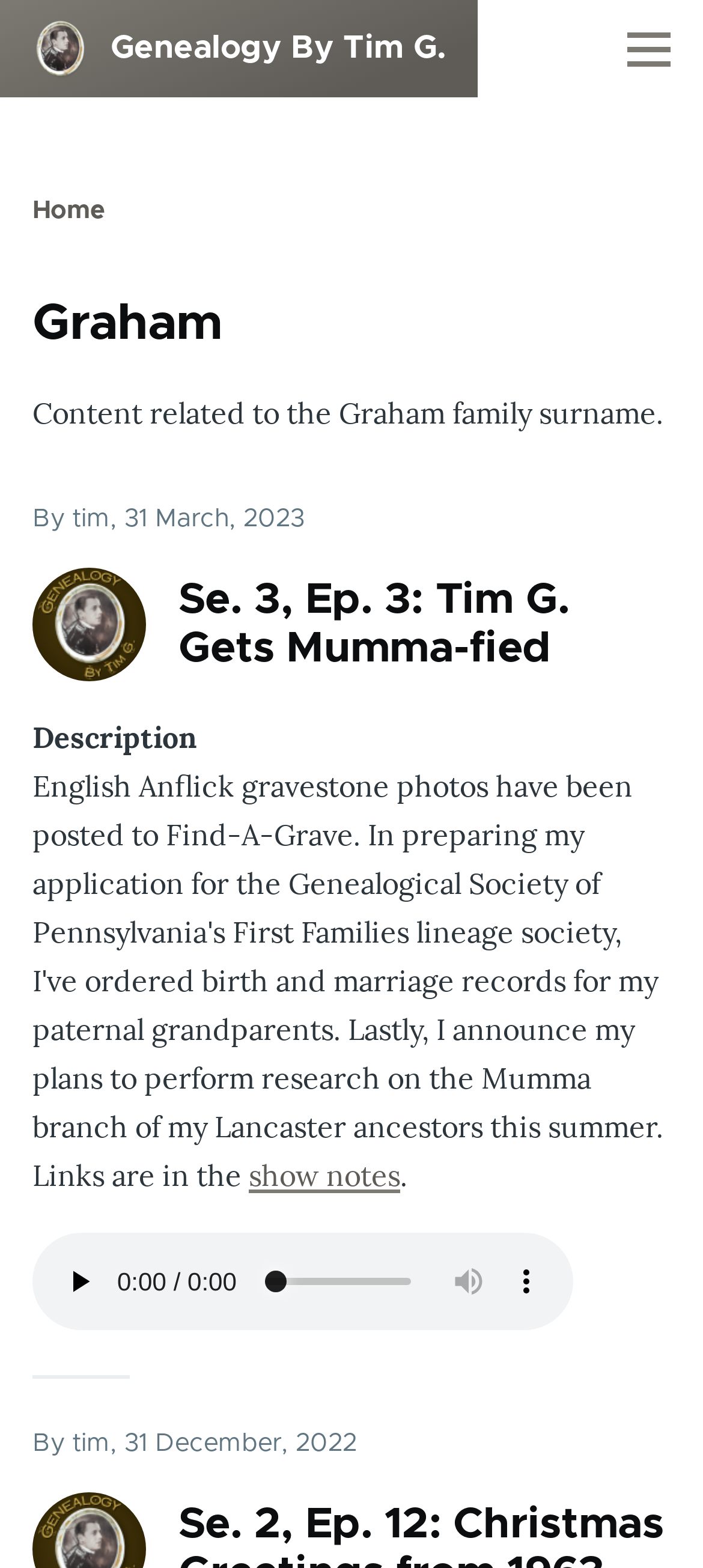What is the name of the family surname being researched?
Look at the image and respond with a one-word or short phrase answer.

Graham